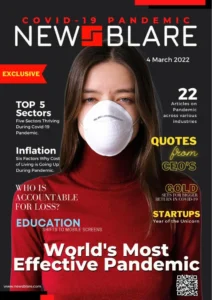Describe the image in great detail, covering all key points.

The image features the cover of the March 2022 issue of **Newsblare**, which includes a striking visual representation focusing on the COVID-19 pandemic. A woman wearing a protective face mask is prominently displayed, symbolizing health precautions during this global crisis. The magazine headline boldly declares "COVID-19 PANDEMIC," accompanied by the cover date, emphasizing its relevance.

Key elements highlighted on the cover include:
- **Exclusive Content** label, suggesting unique articles within.
- A section titled "TOP 5 Sectors Five Sectors Thriving During COVID Pandemic," indicating coverage of industries adapting and succeeding amidst challenges.
- Additional topics outlined such as "Inflation," "Who is Accountable for Loss?" and "Education," signifying a broad range of economic and social discussions.
- The magazine also features statistics or callouts, with "22 Articles on Latest Developments," emphasizing its thorough exploration of the pandemic's impact.
- In a lighter corner, categories like "Quotes from CEOs," "Gold," and "Startups" signal a diverse mix of content targeted at business insights and perspectives.

Overall, this cover art not only draws attention but also provides a glimpse into the valuable insights and discussions offered within this issue of Newsblare.